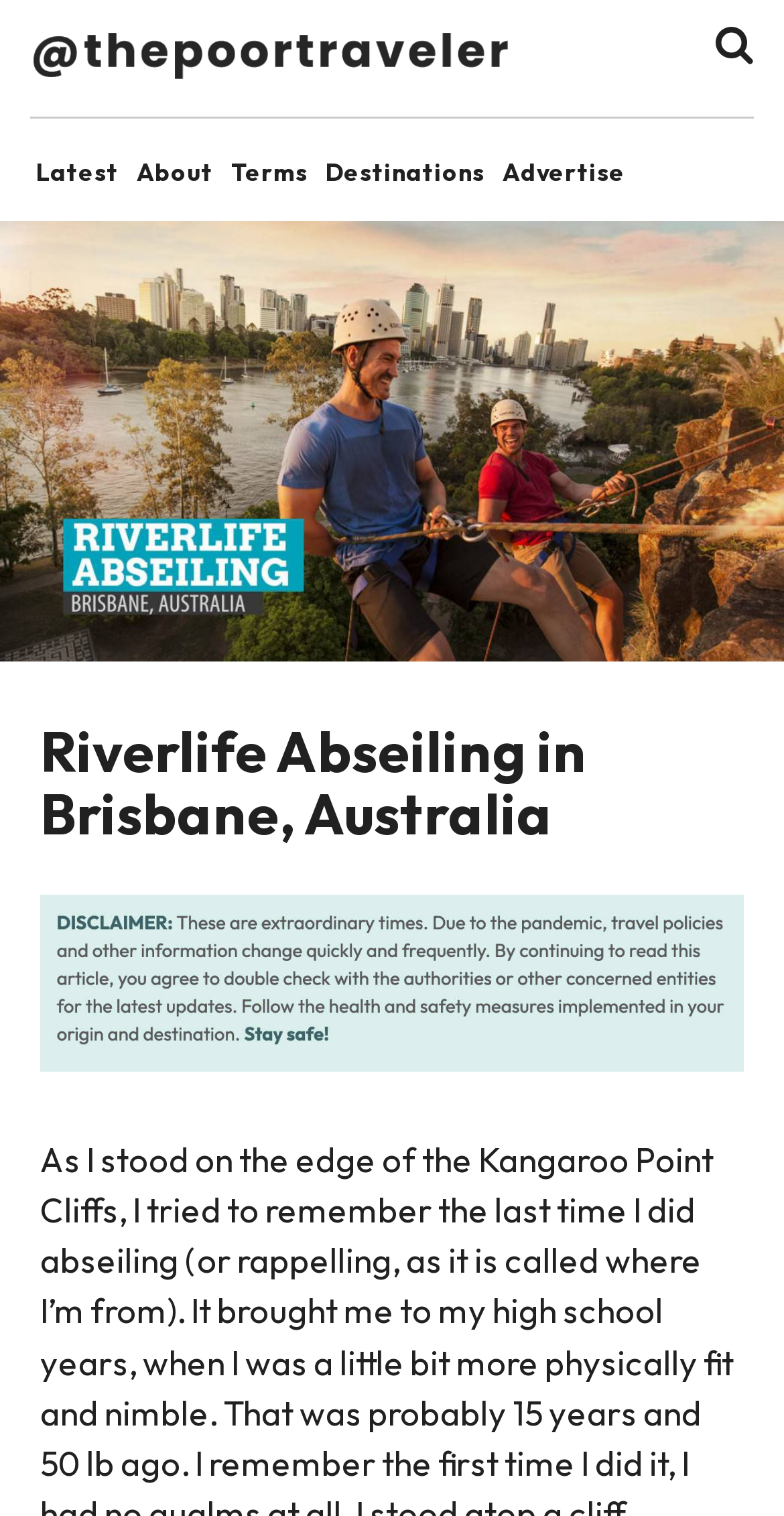Please extract the webpage's main title and generate its text content.

Riverlife Abseiling in Brisbane, Australia